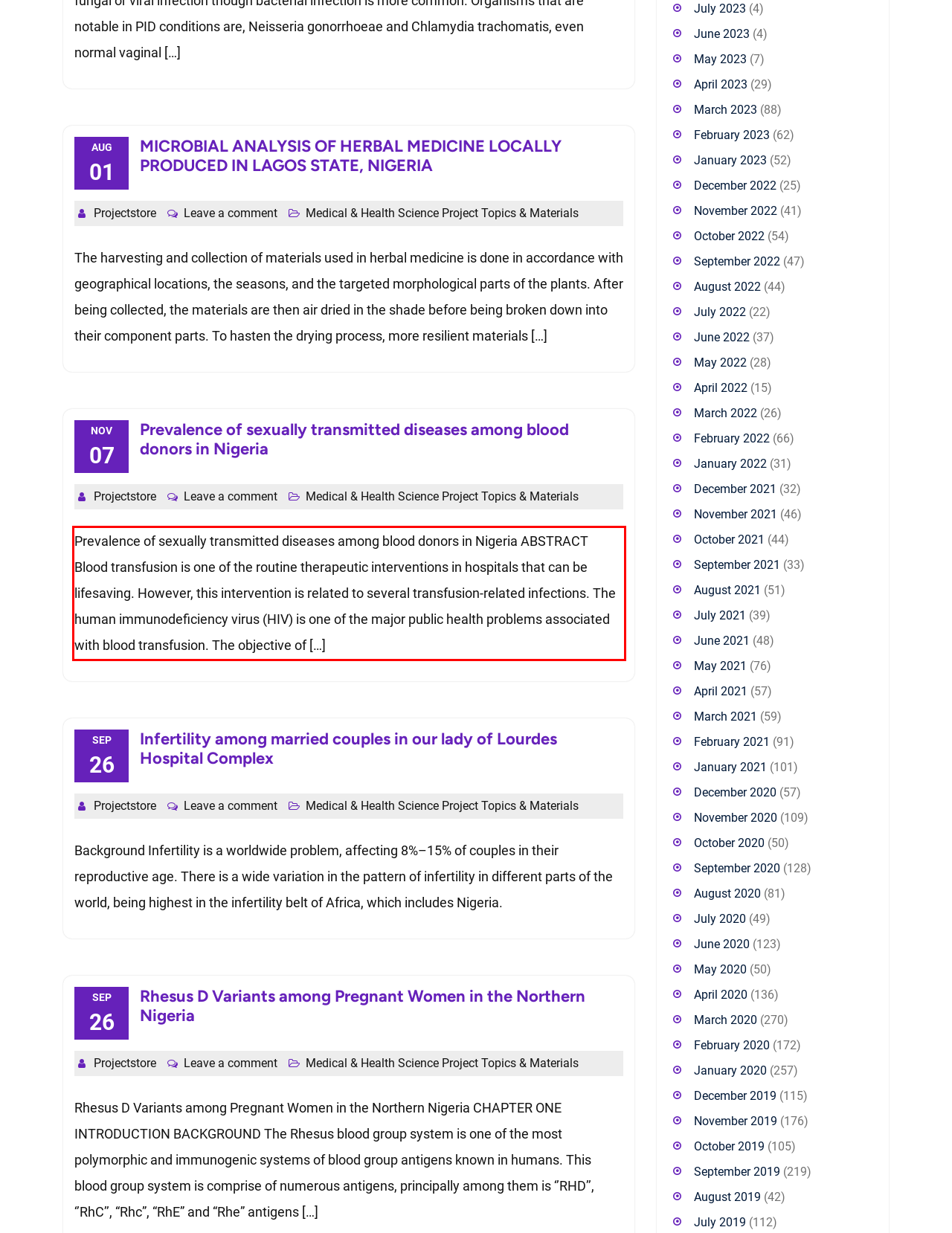Using the provided webpage screenshot, identify and read the text within the red rectangle bounding box.

Prevalence of sexually transmitted diseases among blood donors in Nigeria ABSTRACT Blood transfusion is one of the routine therapeutic interventions in hospitals that can be lifesaving. However, this intervention is related to several transfusion-related infections. The human immunodeficiency virus (HIV) is one of the major public health problems associated with blood transfusion. The objective of […]